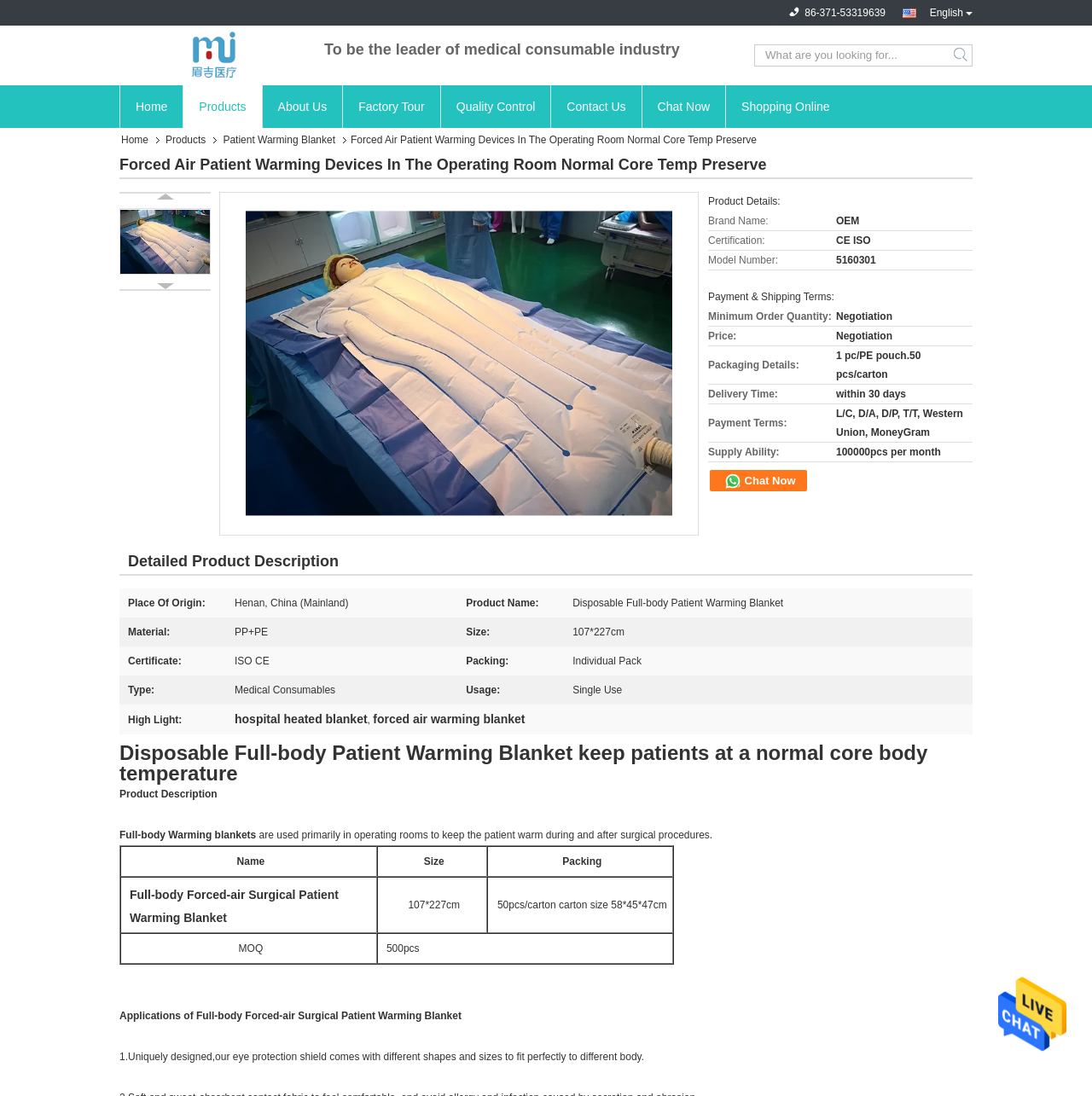From the image, can you give a detailed response to the question below:
What is the size of the patient warming blanket?

The size of the patient warming blanket can be found in the table under 'Detailed Product Description'. The table has two columns, one for the attribute name and one for the attribute value. The size is listed as '107*227cm' in the table.